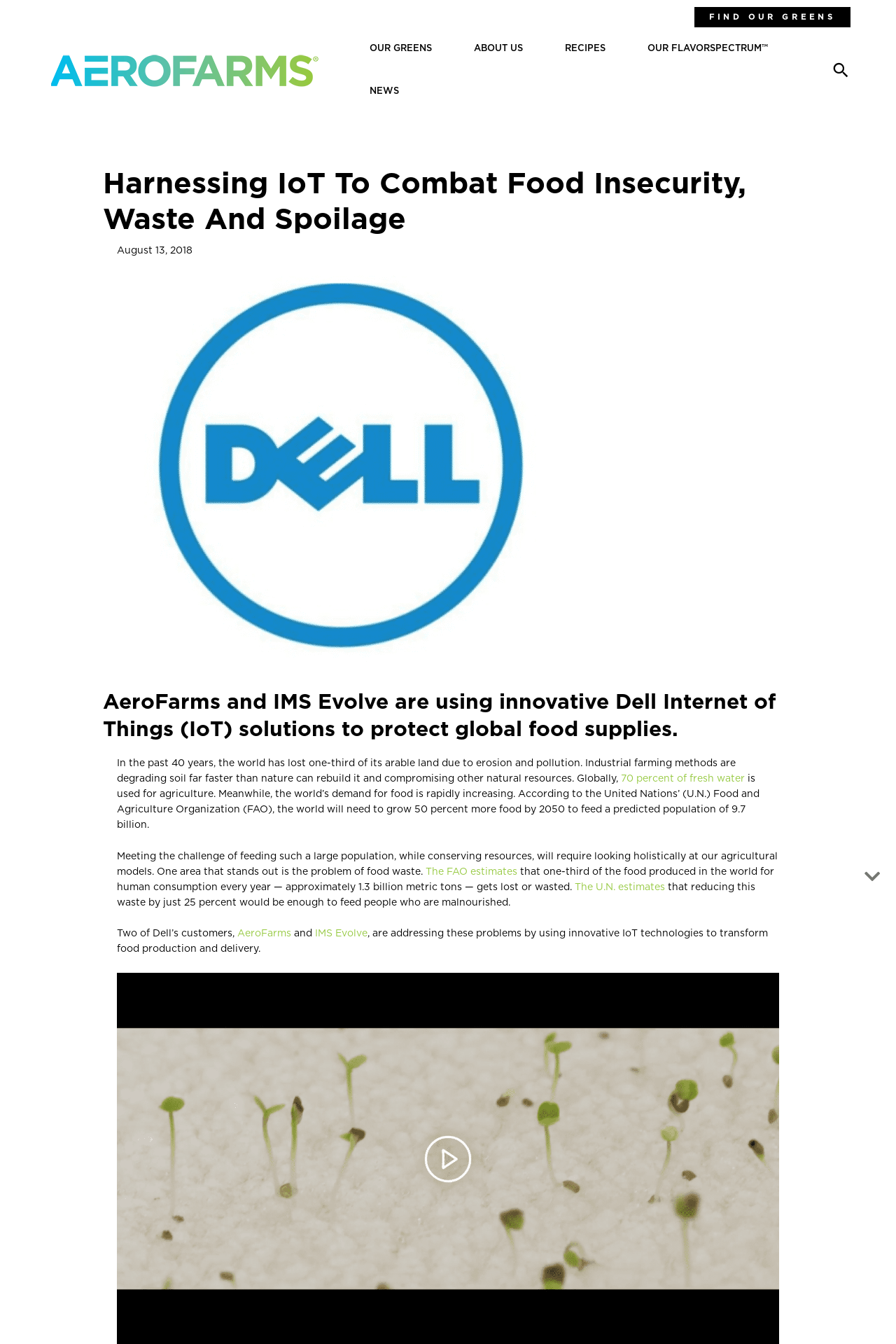What is the goal of reducing food waste according to the U.N.?
Answer the question with a single word or phrase by looking at the picture.

Feed people who are malnourished